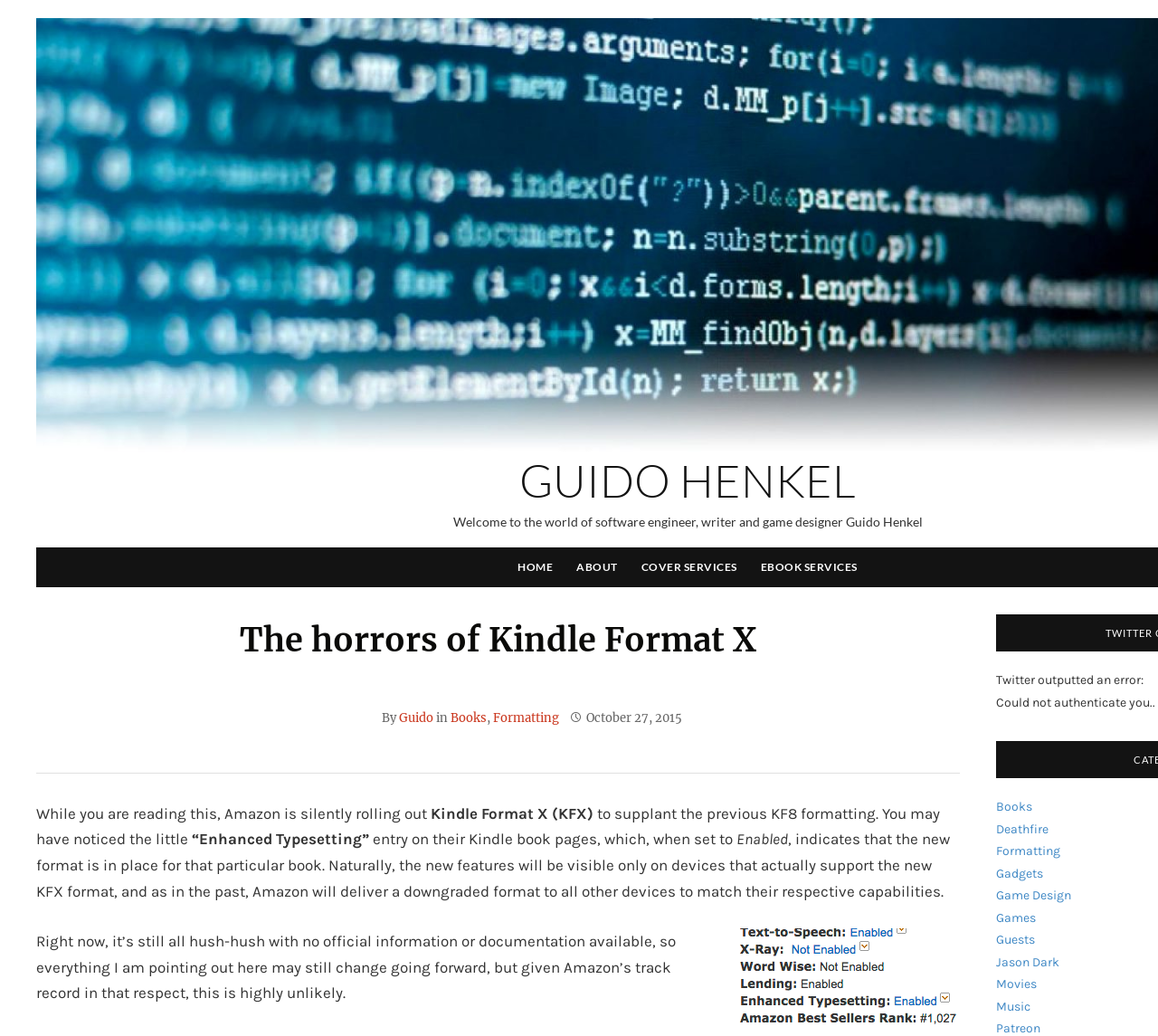Please identify the bounding box coordinates of the element I should click to complete this instruction: 'Click on the 'Guido' link'. The coordinates should be given as four float numbers between 0 and 1, like this: [left, top, right, bottom].

[0.345, 0.685, 0.374, 0.7]